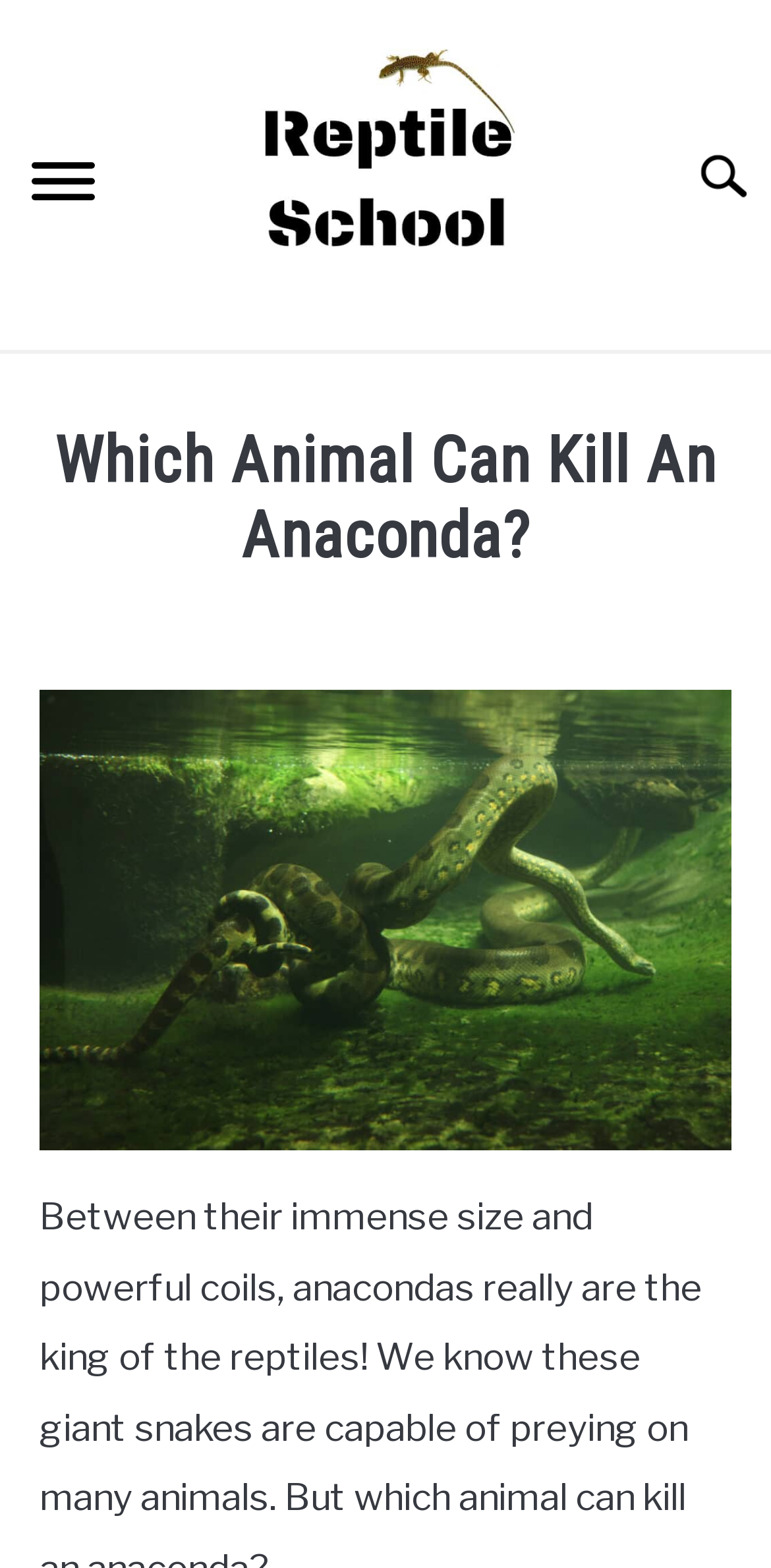Kindly determine the bounding box coordinates for the clickable area to achieve the given instruction: "Visit the 'Reptile Care' page".

[0.321, 0.025, 0.679, 0.211]